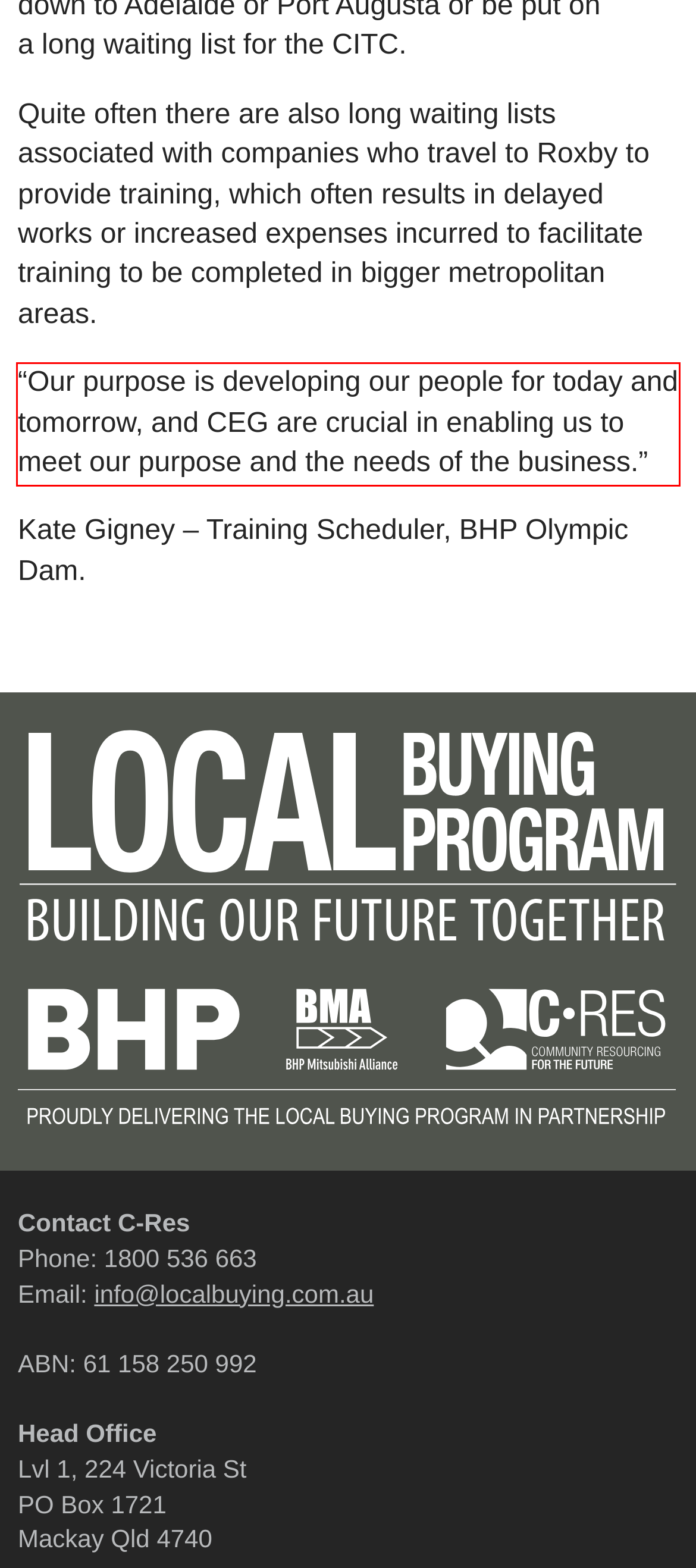You are looking at a screenshot of a webpage with a red rectangle bounding box. Use OCR to identify and extract the text content found inside this red bounding box.

“Our purpose is developing our people for today and tomorrow, and CEG are crucial in enabling us to meet our purpose and the needs of the business.”